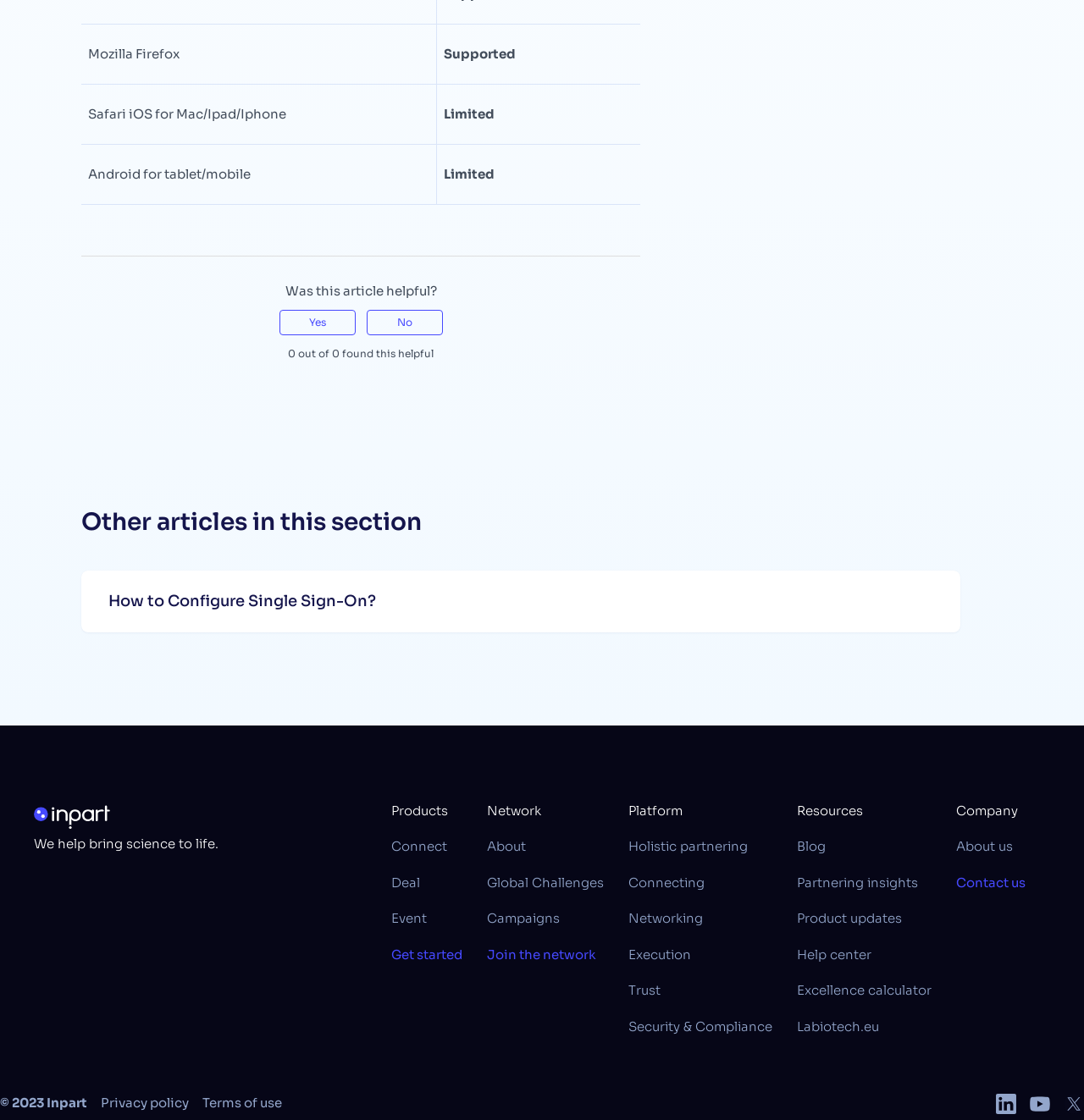How many articles are found helpful?
Relying on the image, give a concise answer in one word or a brief phrase.

0